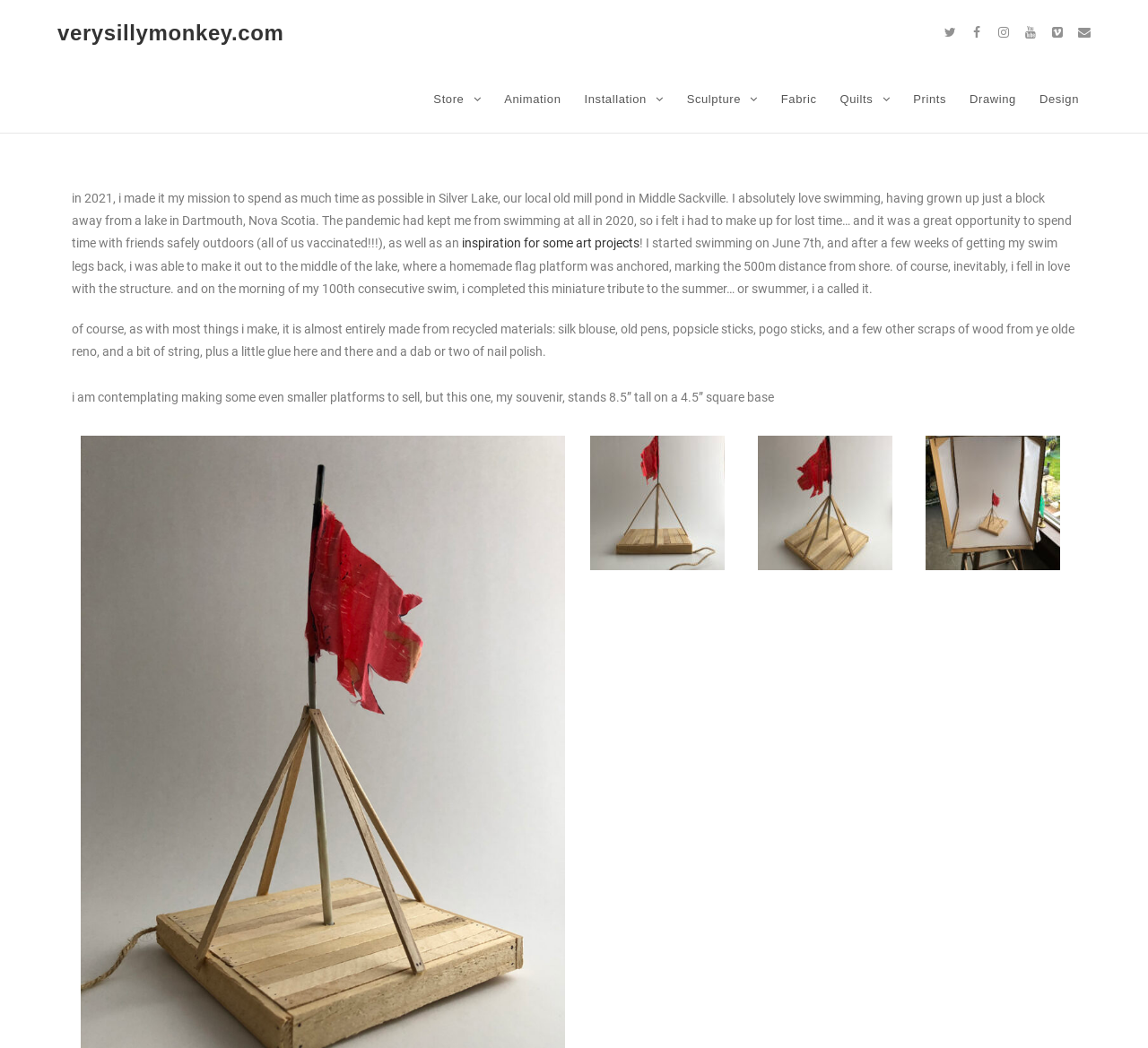Please find the bounding box coordinates of the element that you should click to achieve the following instruction: "Read more about the 'inspiration for some art projects'". The coordinates should be presented as four float numbers between 0 and 1: [left, top, right, bottom].

[0.402, 0.225, 0.557, 0.239]